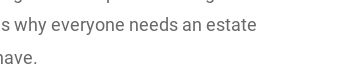Use a single word or phrase to answer the following:
What is the overall theme conveyed by the image and content?

Urgent call to action for estate planning